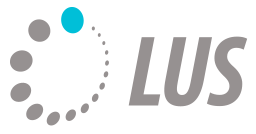Please answer the following question using a single word or phrase: What is the theme of the accompanying article?

Dating life